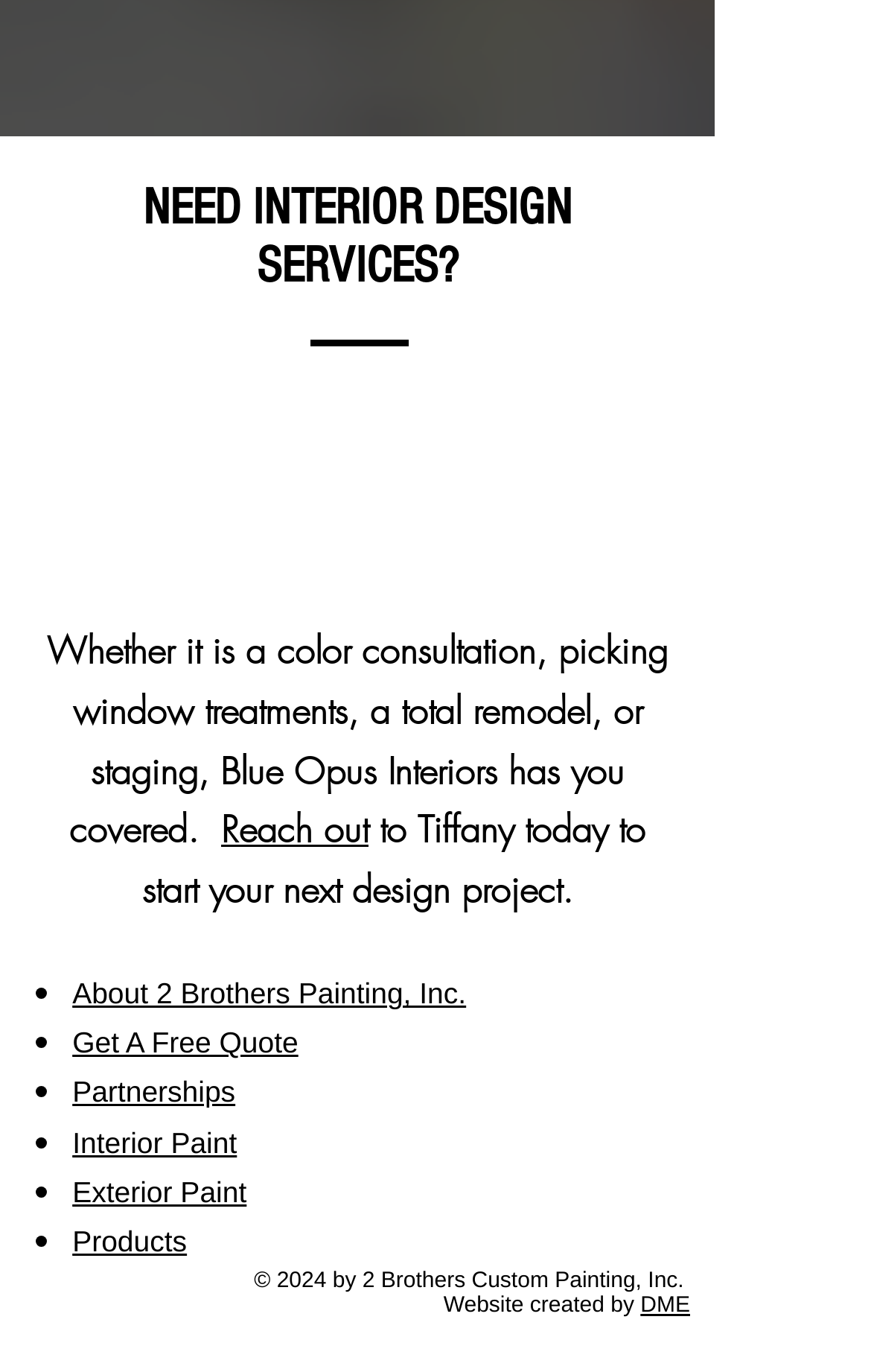Identify the bounding box coordinates of the specific part of the webpage to click to complete this instruction: "Learn more about '2 Brothers Custom Painting, Inc.'".

[0.083, 0.712, 0.535, 0.737]